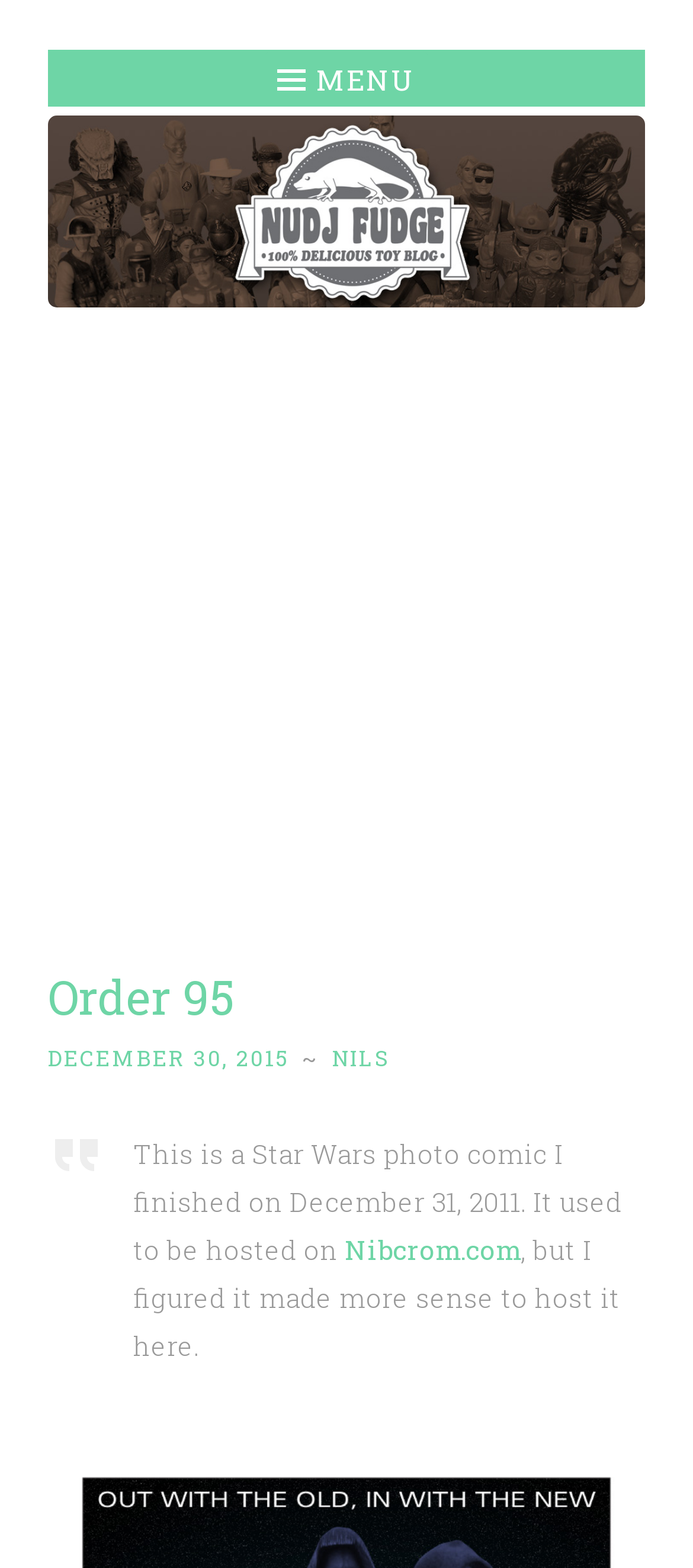Could you locate the bounding box coordinates for the section that should be clicked to accomplish this task: "Check the date DECEMBER 30, 2015".

[0.069, 0.666, 0.418, 0.684]